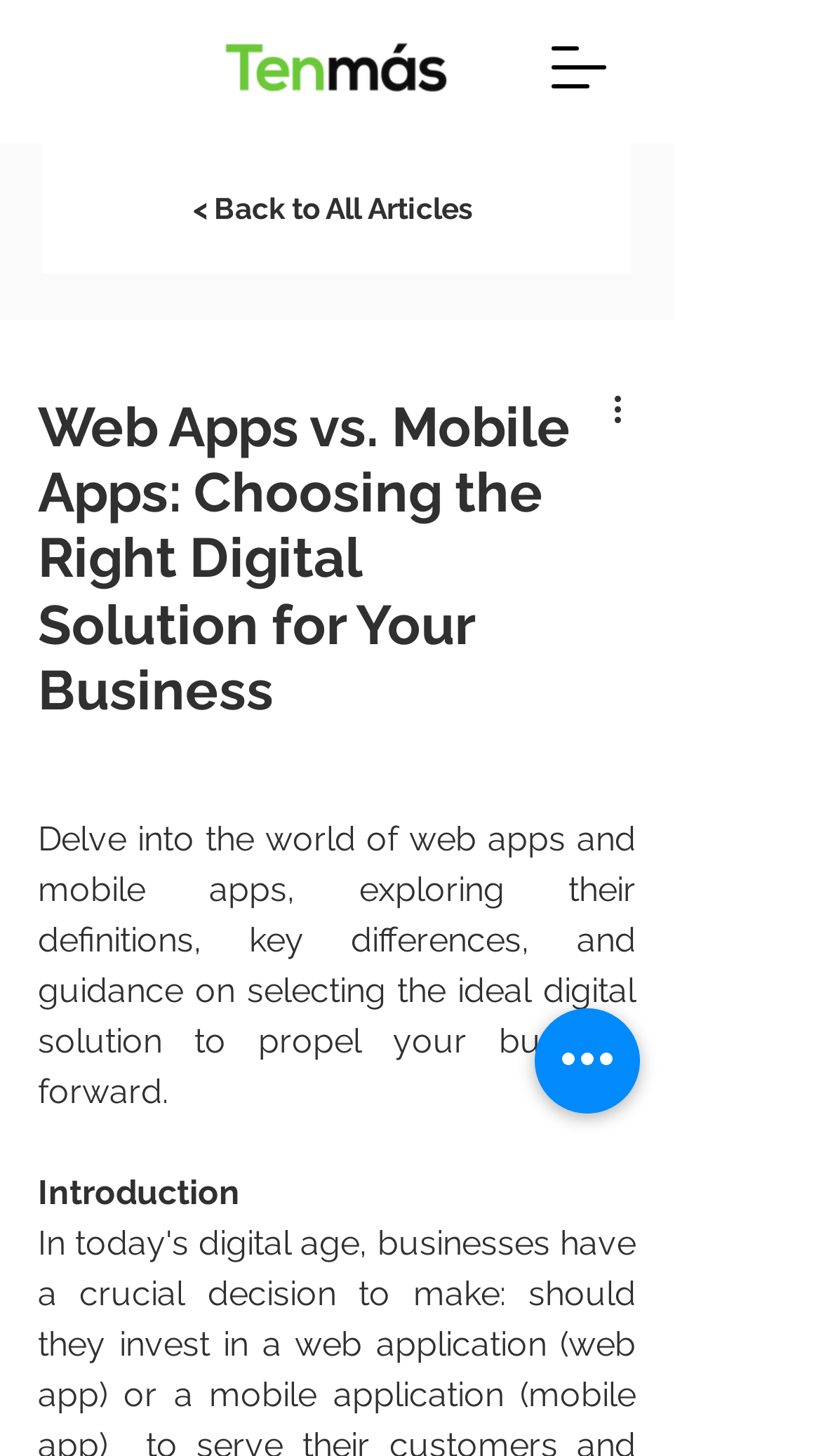What is the purpose of the 'More actions' button?
Analyze the image and provide a thorough answer to the question.

I inferred the purpose of the 'More actions' button by looking at its name and its location near the back button, which suggests that it is used to show more actions related to the article.